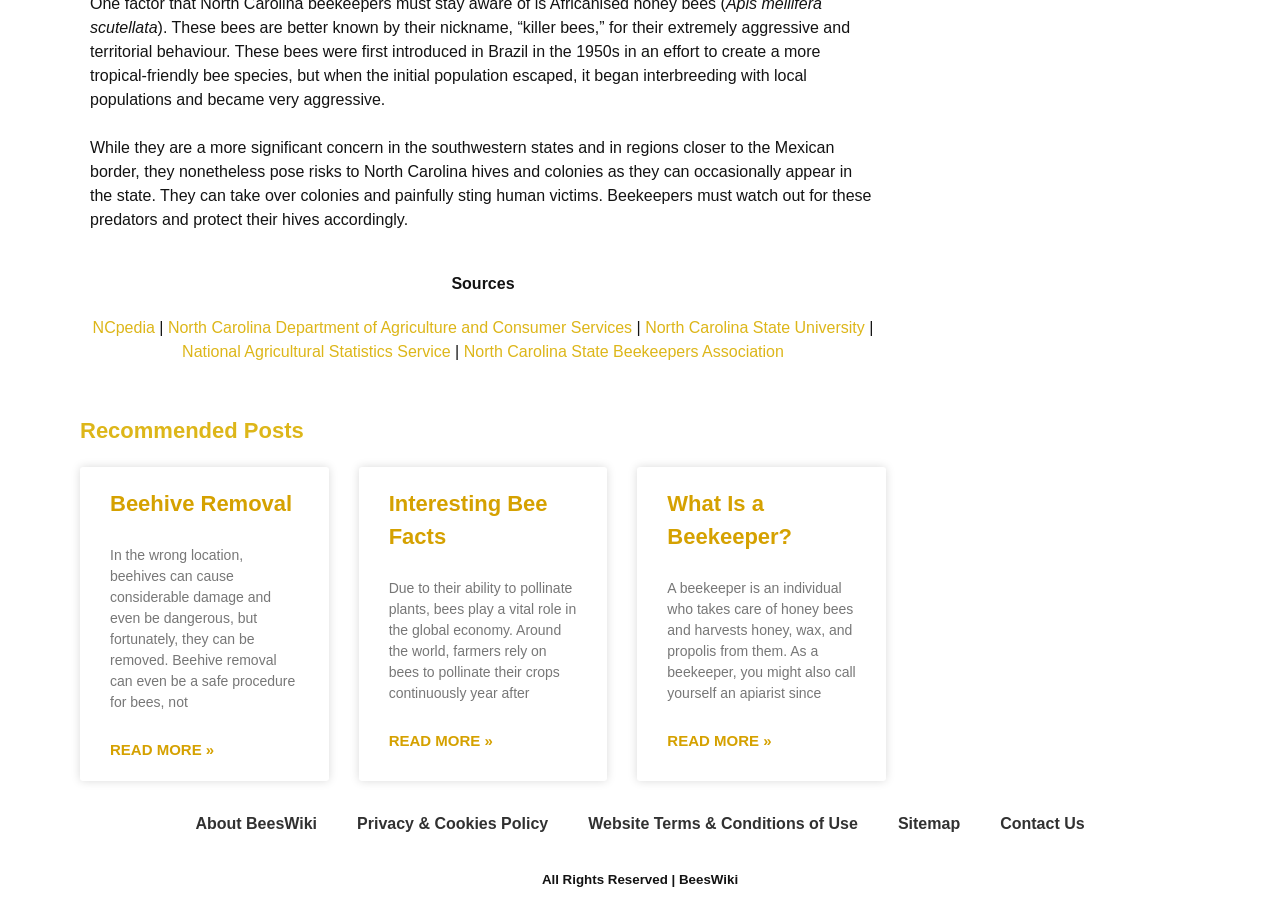What is the nickname of the bees described?
Kindly offer a comprehensive and detailed response to the question.

The nickname 'killer bees' is mentioned in the first paragraph of the webpage, which describes the aggressive and territorial behavior of these bees.